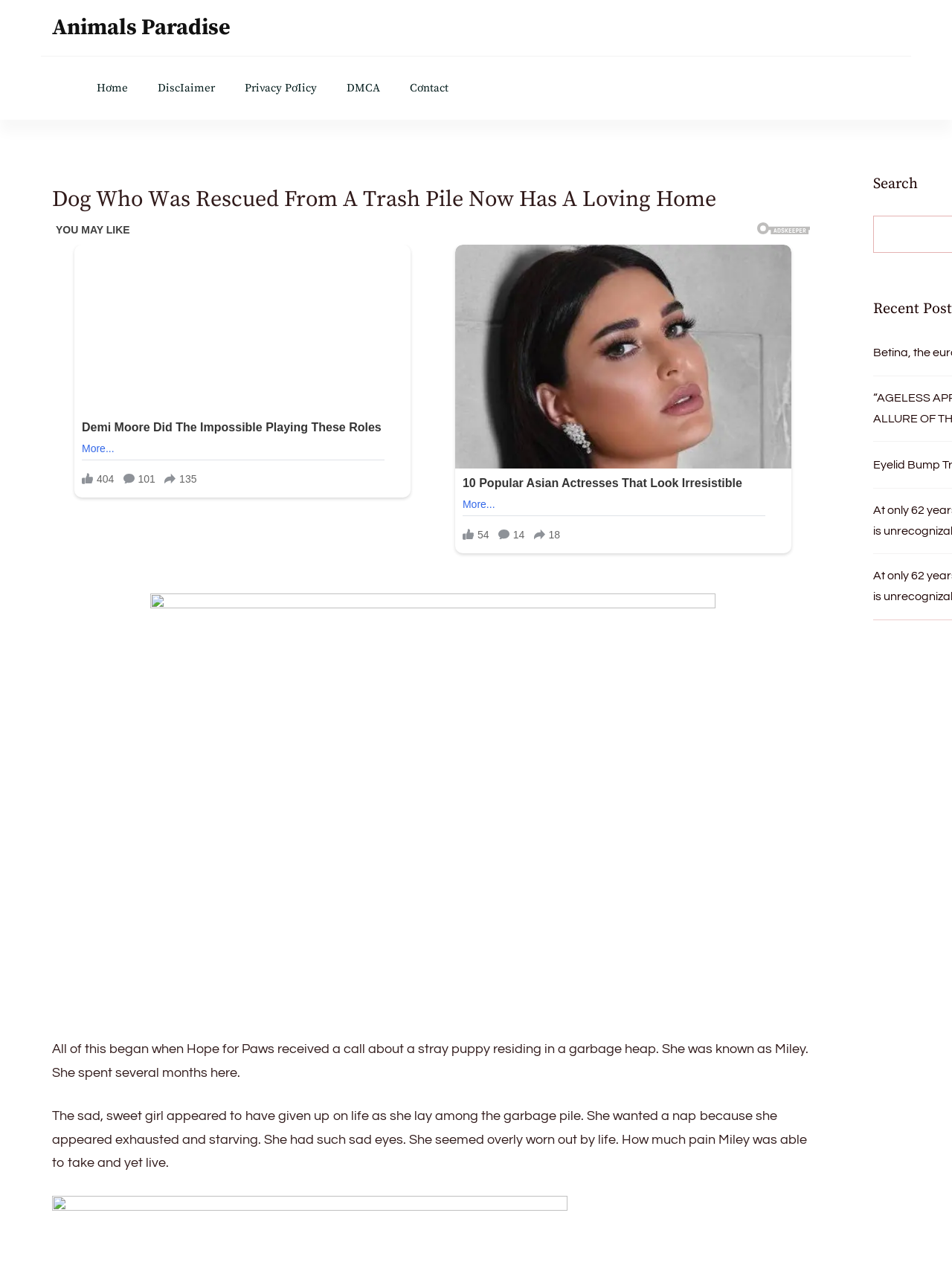Identify the bounding box coordinates of the section that should be clicked to achieve the task described: "watch video".

[0.078, 0.193, 0.431, 0.364]